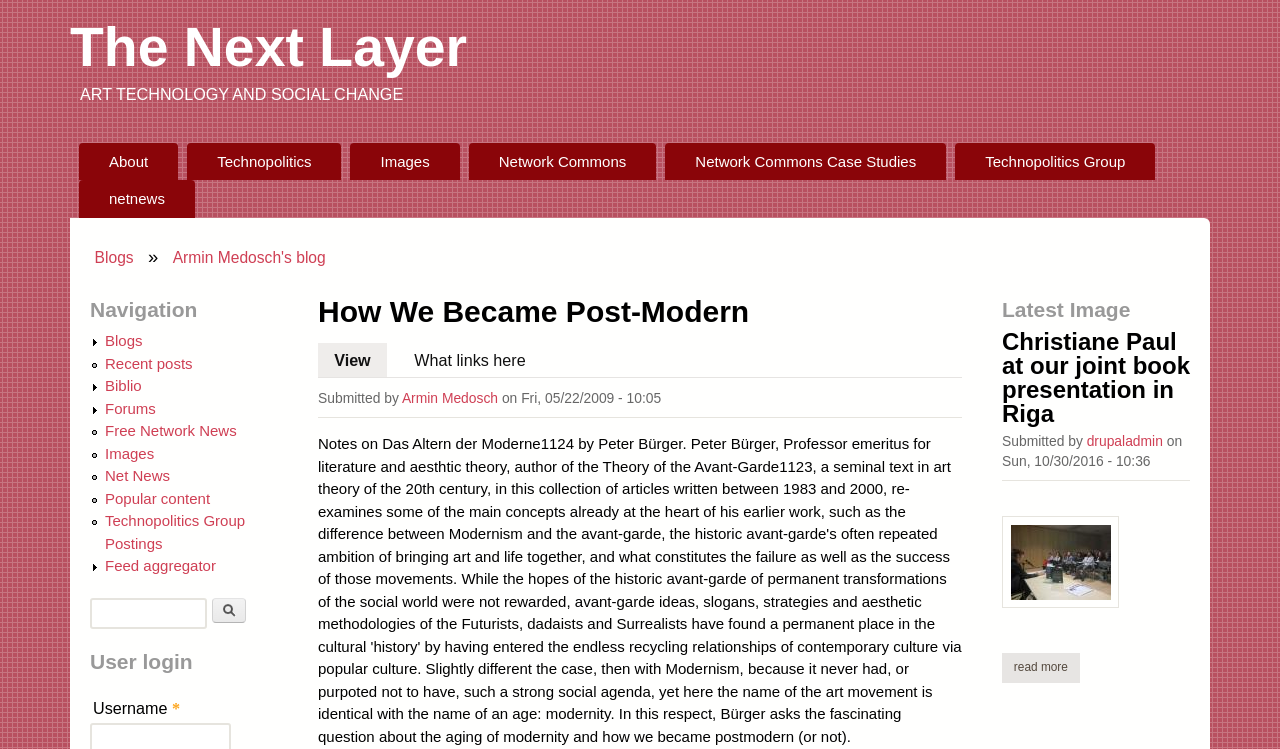Determine the bounding box for the UI element described here: "The Next Layer".

[0.055, 0.021, 0.365, 0.104]